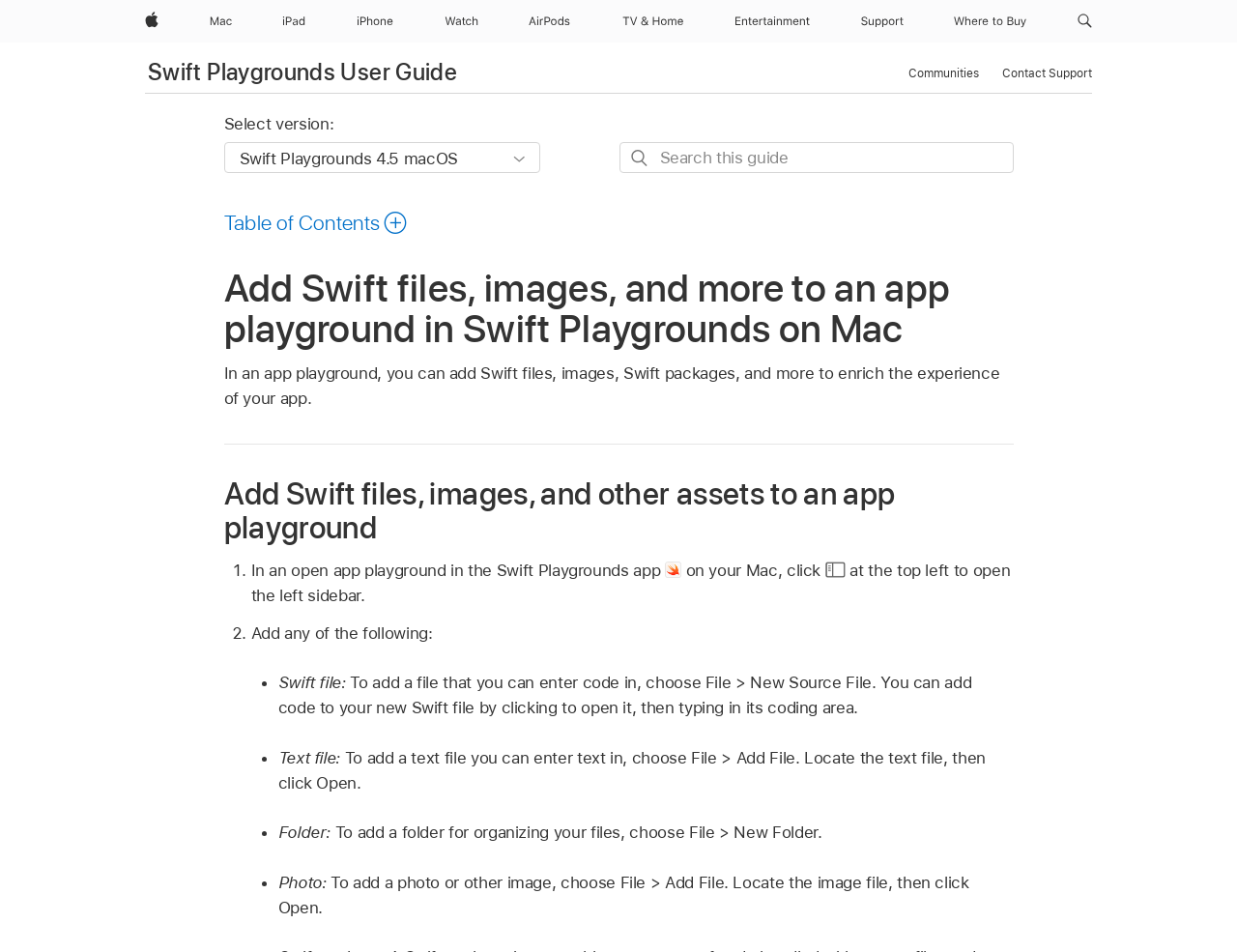What is the headline of the webpage?

Add Swift files, images, and more to an app playground in Swift Playgrounds on Mac